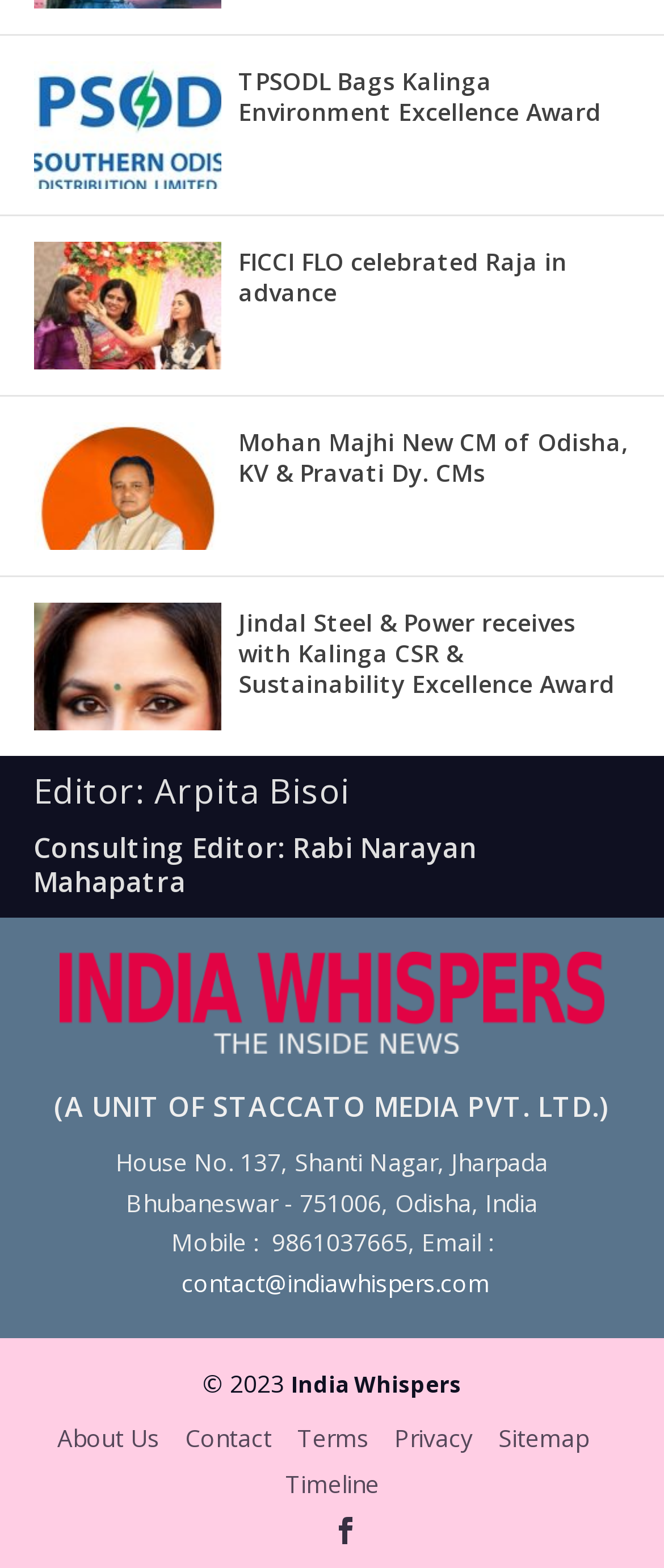What is the name of the editor?
Please craft a detailed and exhaustive response to the question.

The answer can be found by looking at the heading element with the text 'Editor: Arpita Bisoi' which is located at the bottom of the webpage.